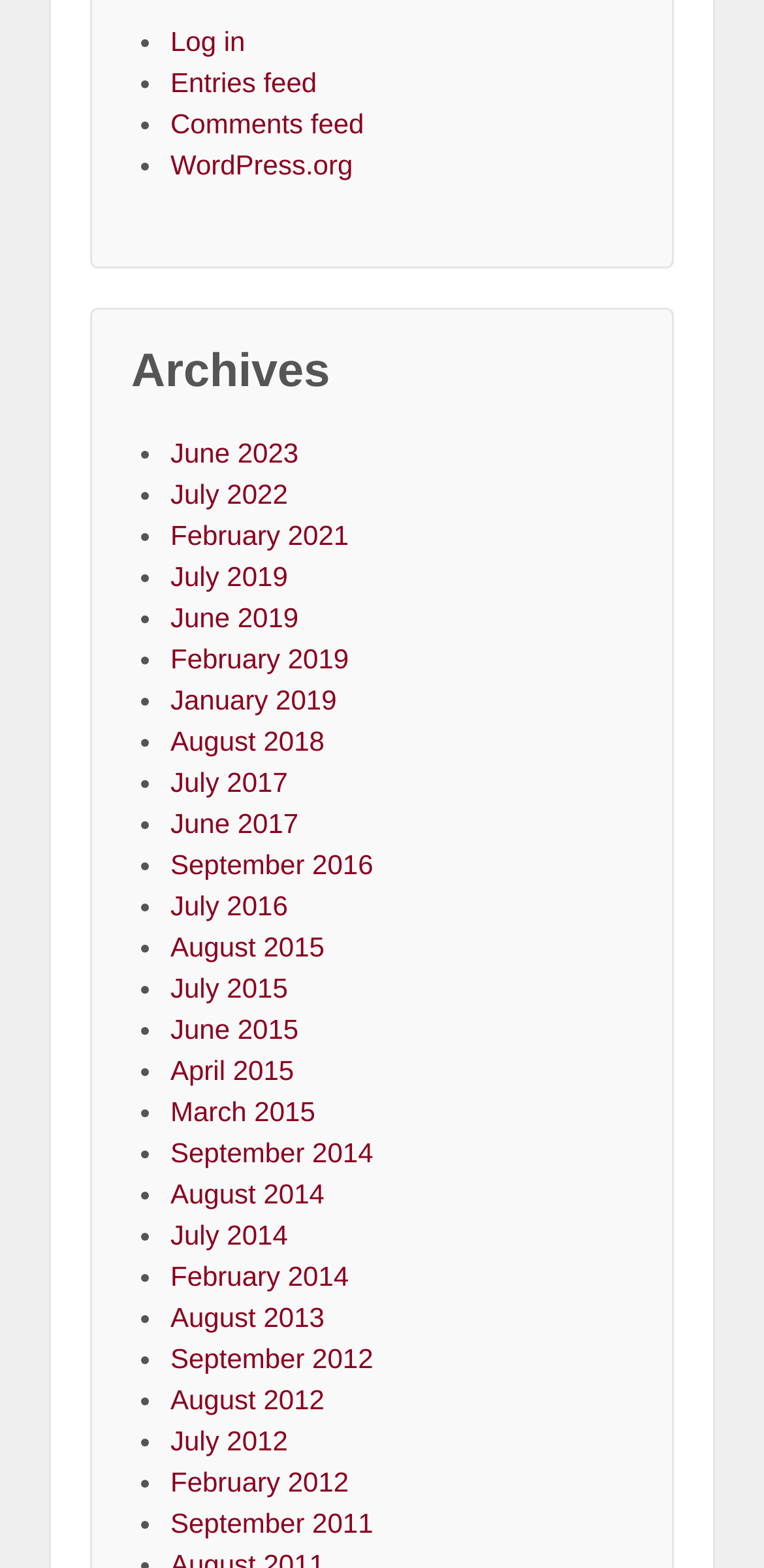Pinpoint the bounding box coordinates of the clickable element to carry out the following instruction: "Check comments feed."

[0.223, 0.068, 0.476, 0.088]